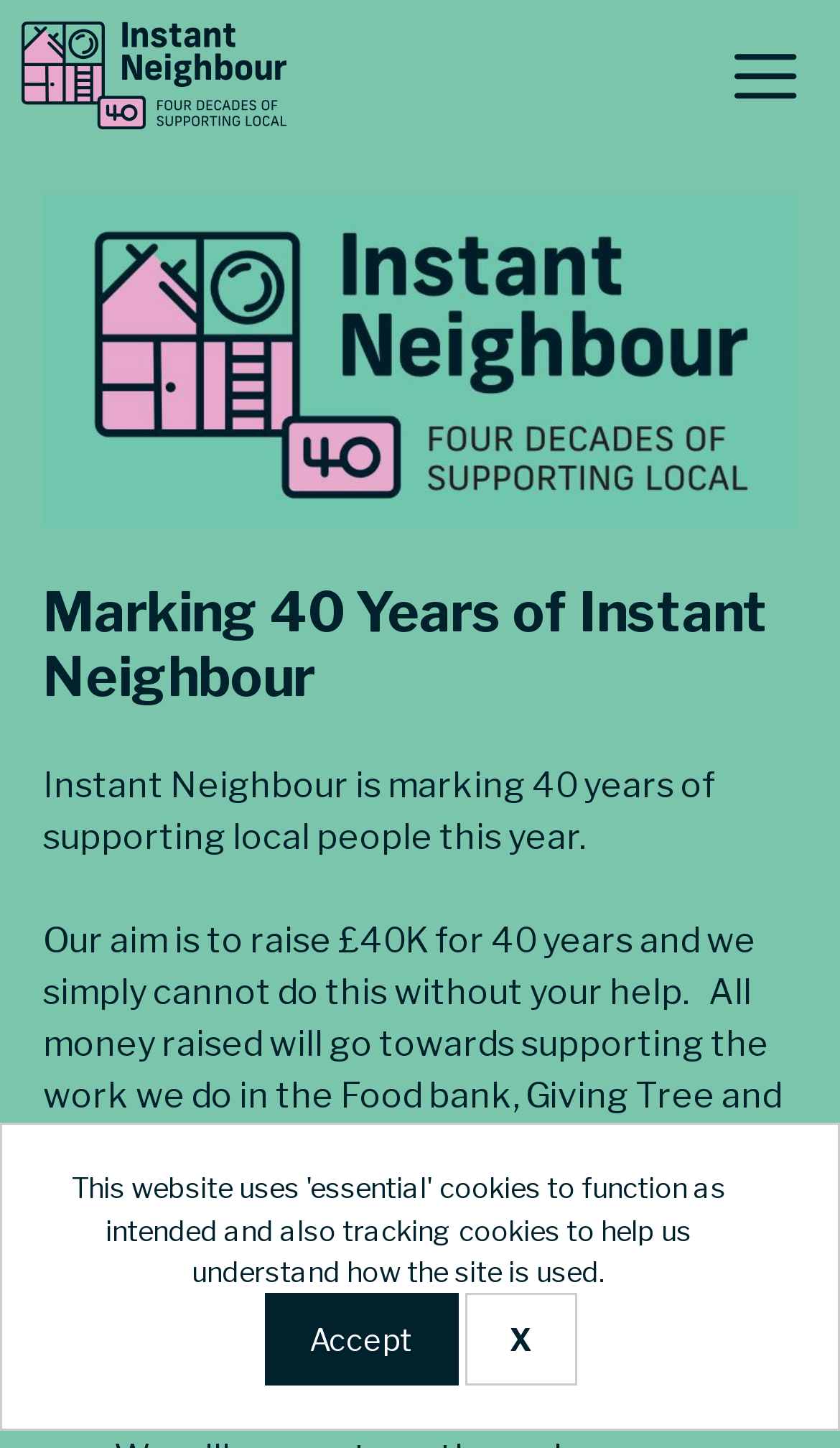Bounding box coordinates should be provided in the format (top-left x, top-left y, bottom-right x, bottom-right y) with all values between 0 and 1. Identify the bounding box for this UI element: title="Instant Neighbour"

[0.026, 0.0, 0.34, 0.104]